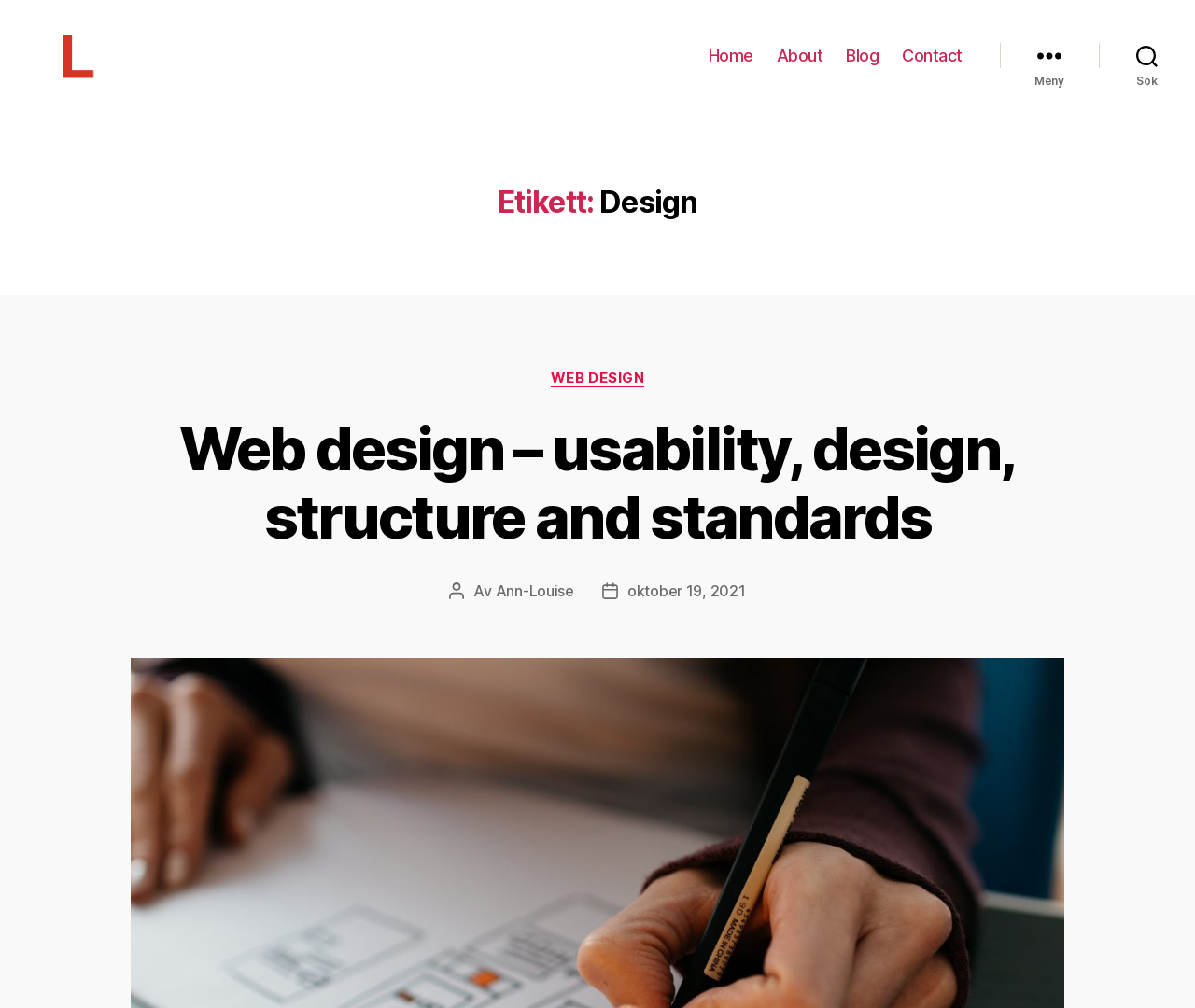Return the bounding box coordinates of the UI element that corresponds to this description: "Meny". The coordinates must be given as four float numbers in the range of 0 and 1, [left, top, right, bottom].

[0.837, 0.047, 0.92, 0.088]